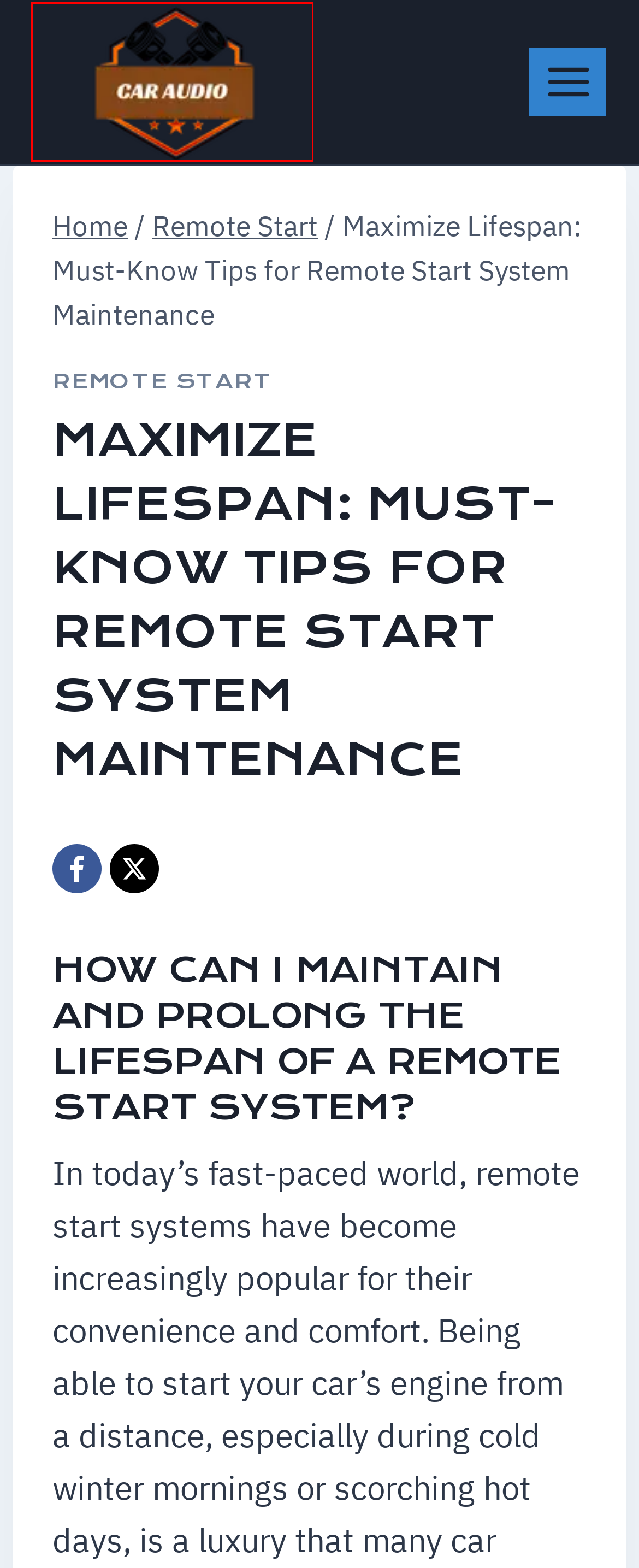You are provided a screenshot of a webpage featuring a red bounding box around a UI element. Choose the webpage description that most accurately represents the new webpage after clicking the element within the red bounding box. Here are the candidates:
A. Save Big On Remote Start System: Discover The Average Cost And Install Today!  - Blogcaraudio.com
B. Blog Car Audio - Blogcaraudio.com
C. Ensure Remote Start System Safety: Shield Yourself And Your Vehicle Now  - Blogcaraudio.com
D. GPS Navigation Systems - Blogcaraudio.com
E. Remote Start - Blogcaraudio.com
F. Find Your Perfect Keyless Entry System For Any Car Model: Unlocking Truth  - Blogcaraudio.com
G. High-End DIY Speakers: Crafting Superior Sound - Blogcaraudio.com
H. Get The Best Accessories To Supercharge Your Remote Start System  - Blogcaraudio.com

B